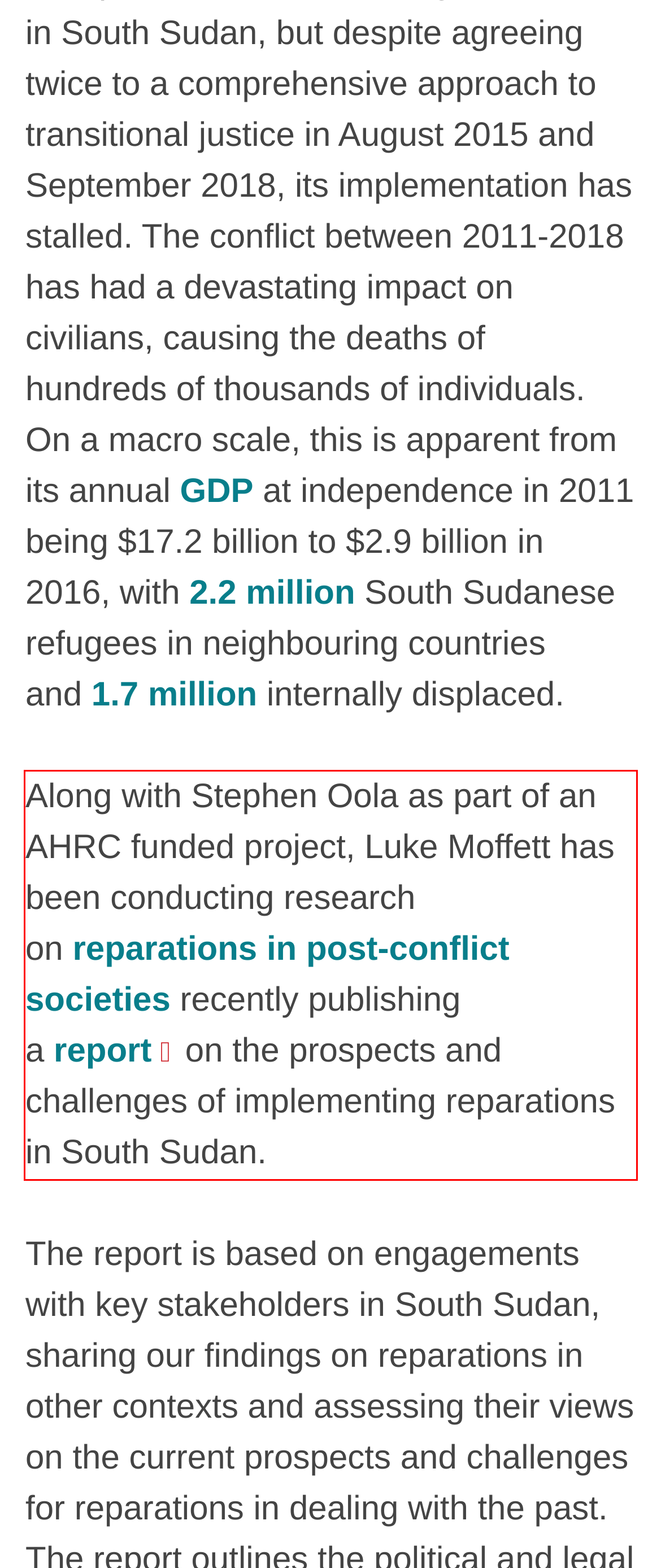Given a screenshot of a webpage containing a red rectangle bounding box, extract and provide the text content found within the red bounding box.

Along with Stephen Oola as part of an AHRC funded project, Luke Moffett has been conducting research on reparations in post-conflict societies recently publishing a report on the prospects and challenges of implementing reparations in South Sudan.